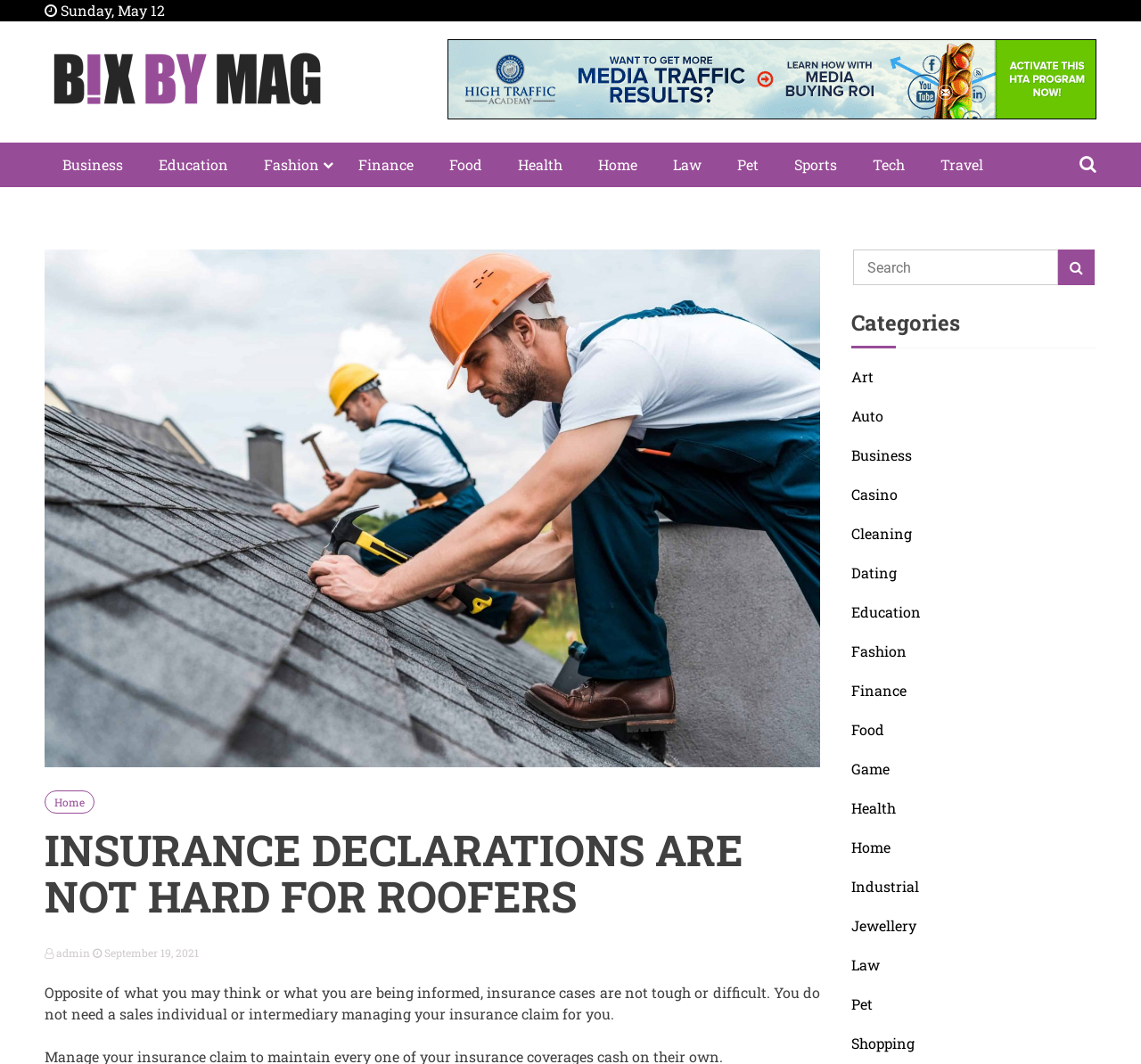What is the topic of the main article on the webpage?
Provide a detailed and well-explained answer to the question.

I found a heading element with the text 'INSURANCE DECLARATIONS ARE NOT HARD FOR ROOFERS' on the webpage, which suggests that the main article is about insurance declarations. The heading element has a bounding box coordinate of [0.039, 0.777, 0.719, 0.865] and is part of a larger section that discusses the topic.